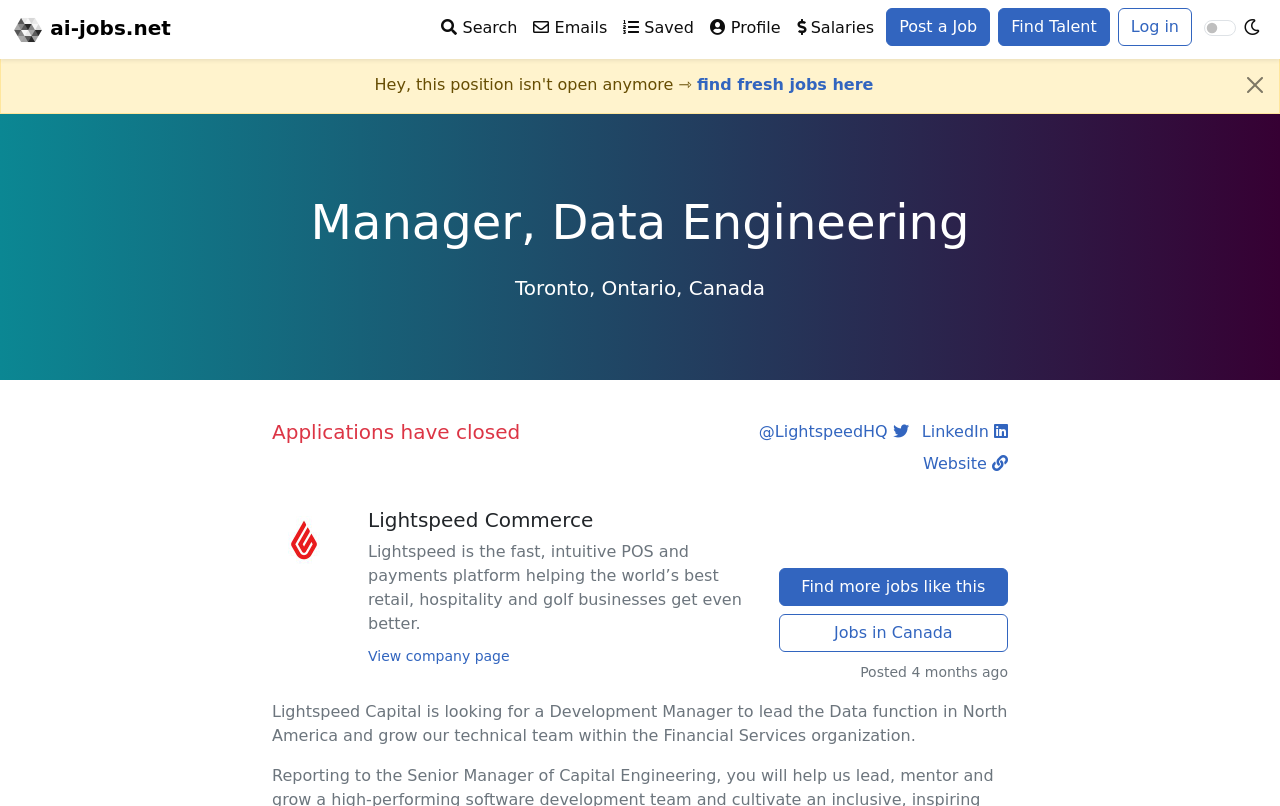Answer with a single word or phrase: 
What is the company name of the job posting?

Lightspeed Commerce